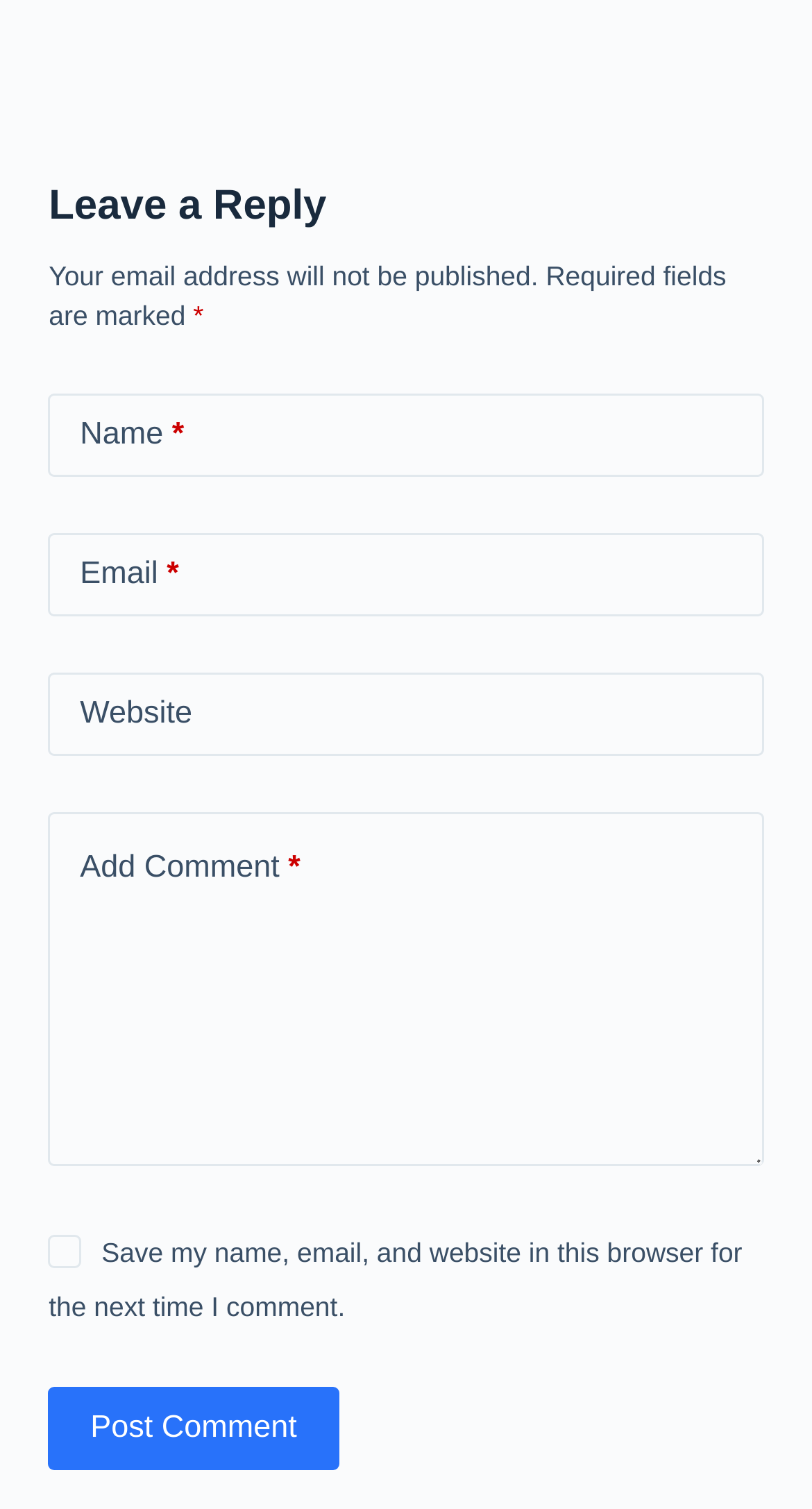Answer the following query with a single word or phrase:
How many text boxes are required?

Three